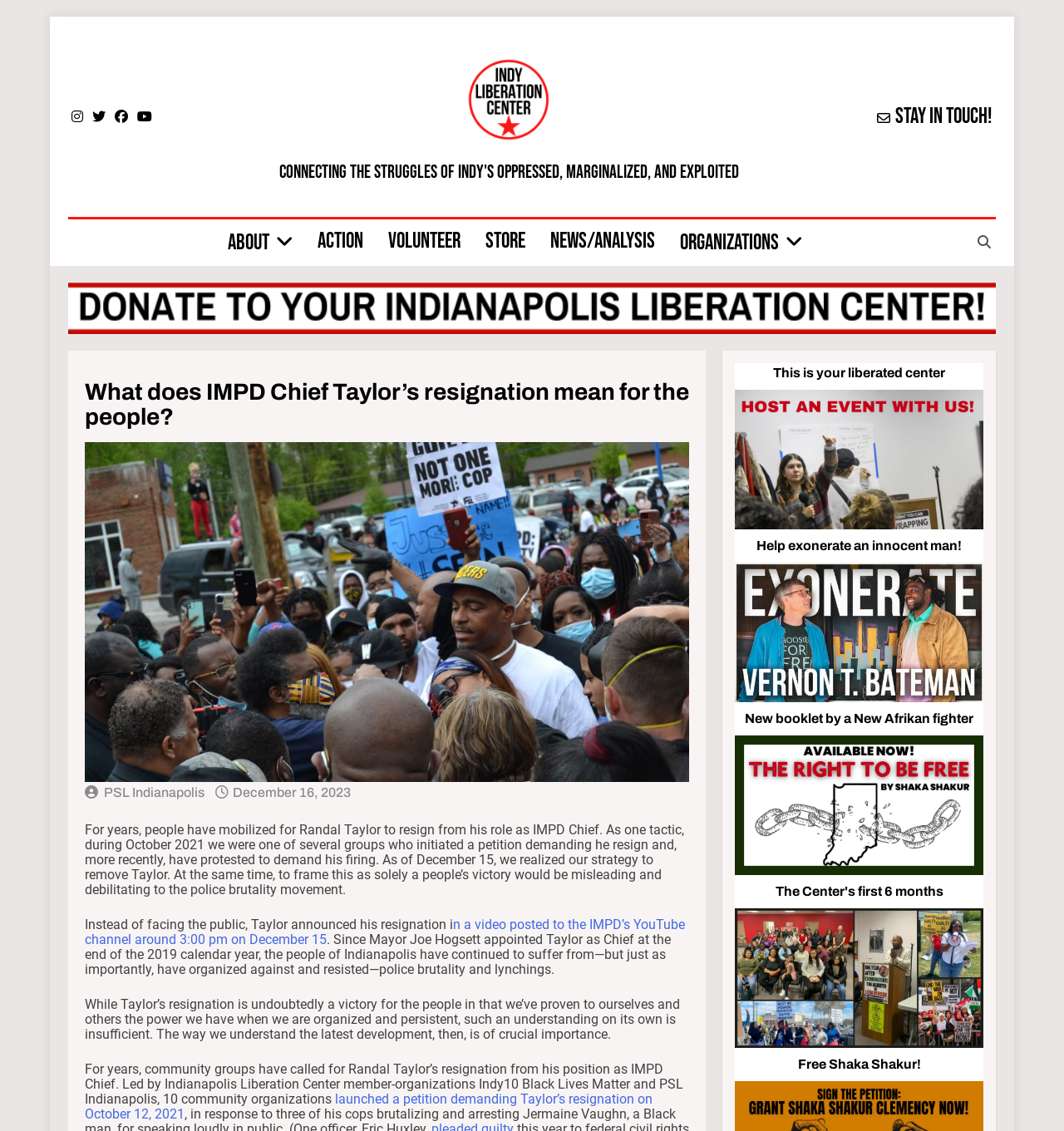What is the date of the article?
Refer to the image and respond with a one-word or short-phrase answer.

December 16, 2023